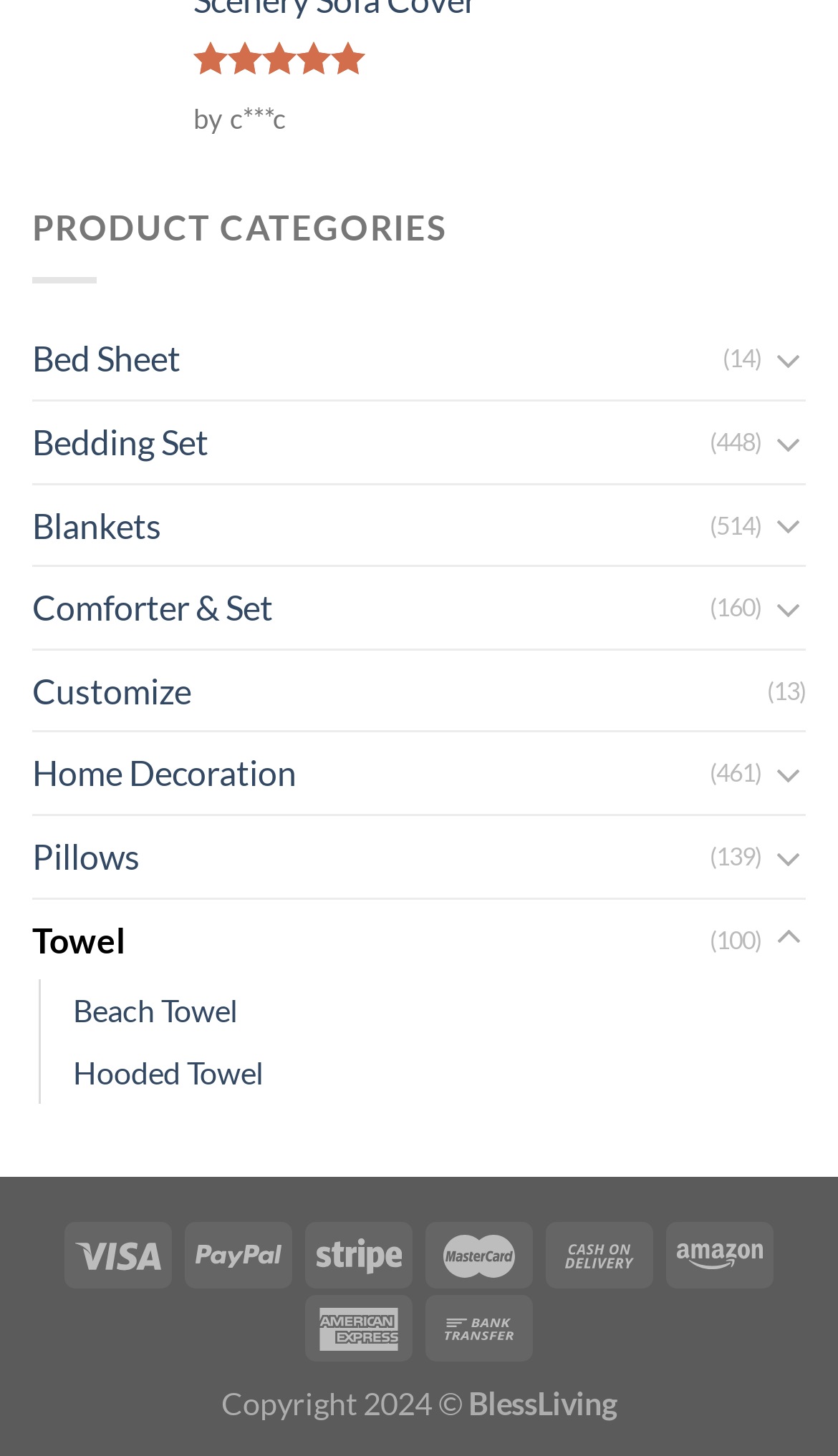Determine the bounding box coordinates of the section to be clicked to follow the instruction: "Explore Home Decoration". The coordinates should be given as four float numbers between 0 and 1, formatted as [left, top, right, bottom].

[0.038, 0.503, 0.847, 0.559]